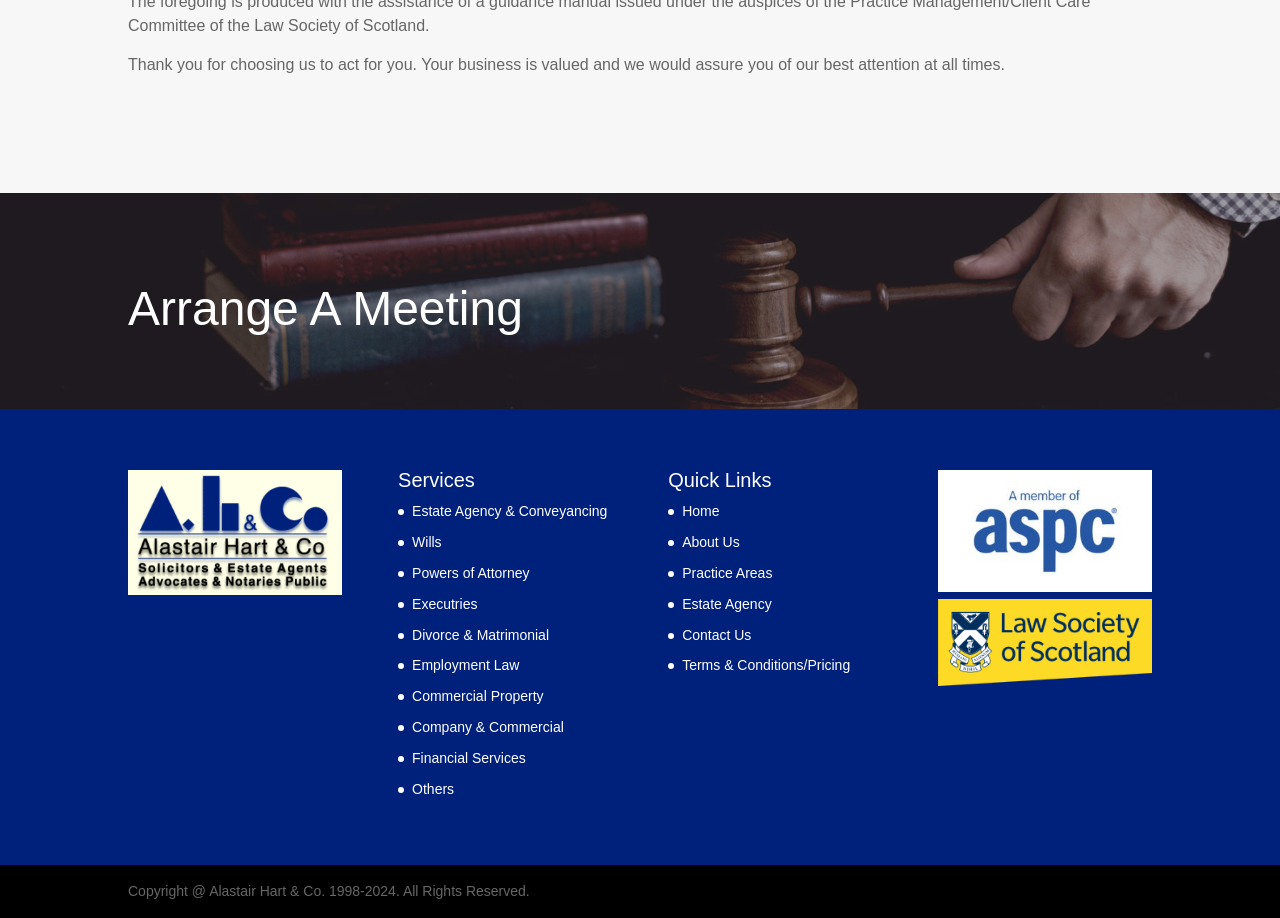Locate the UI element that matches the description Estate Agency & Conveyancing in the webpage screenshot. Return the bounding box coordinates in the format (top-left x, top-left y, bottom-right x, bottom-right y), with values ranging from 0 to 1.

[0.322, 0.548, 0.475, 0.566]